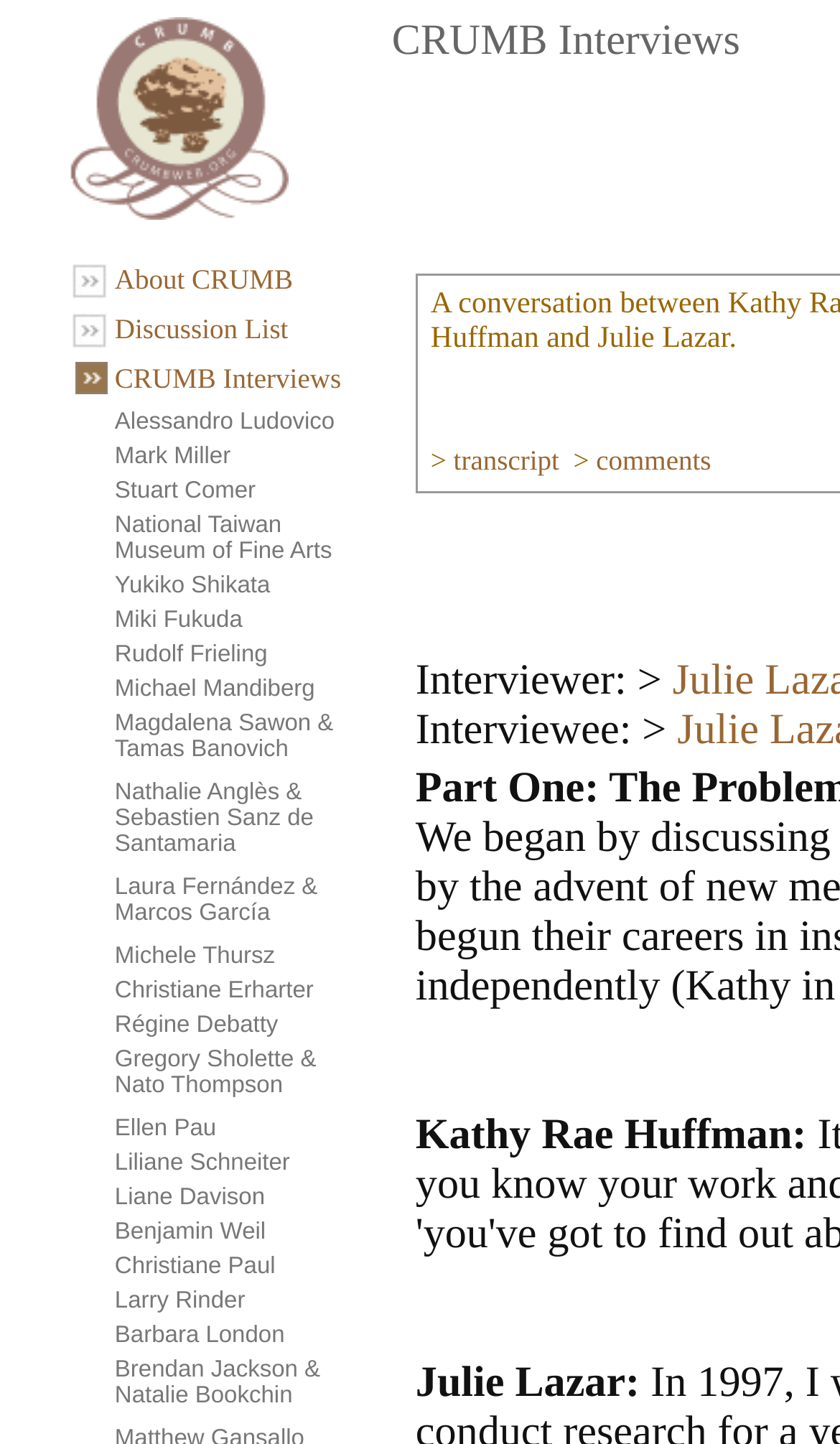Pinpoint the bounding box coordinates of the element you need to click to execute the following instruction: "Read Alessandro Ludovico's interview". The bounding box should be represented by four float numbers between 0 and 1, in the format [left, top, right, bottom].

[0.137, 0.283, 0.398, 0.301]